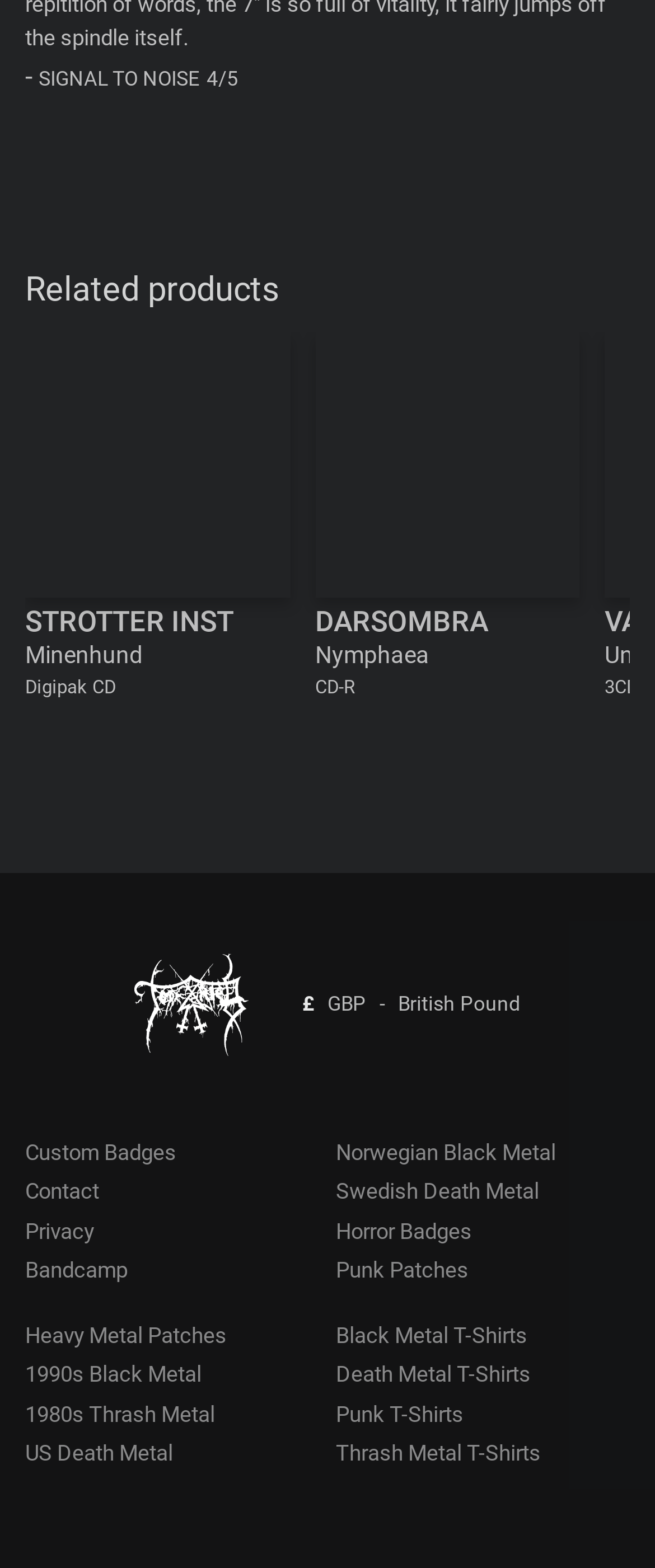Please locate the bounding box coordinates of the element that should be clicked to achieve the given instruction: "Click on the 'STROTTER INST Minenhund Digipak CD' link".

[0.038, 0.385, 0.388, 0.449]